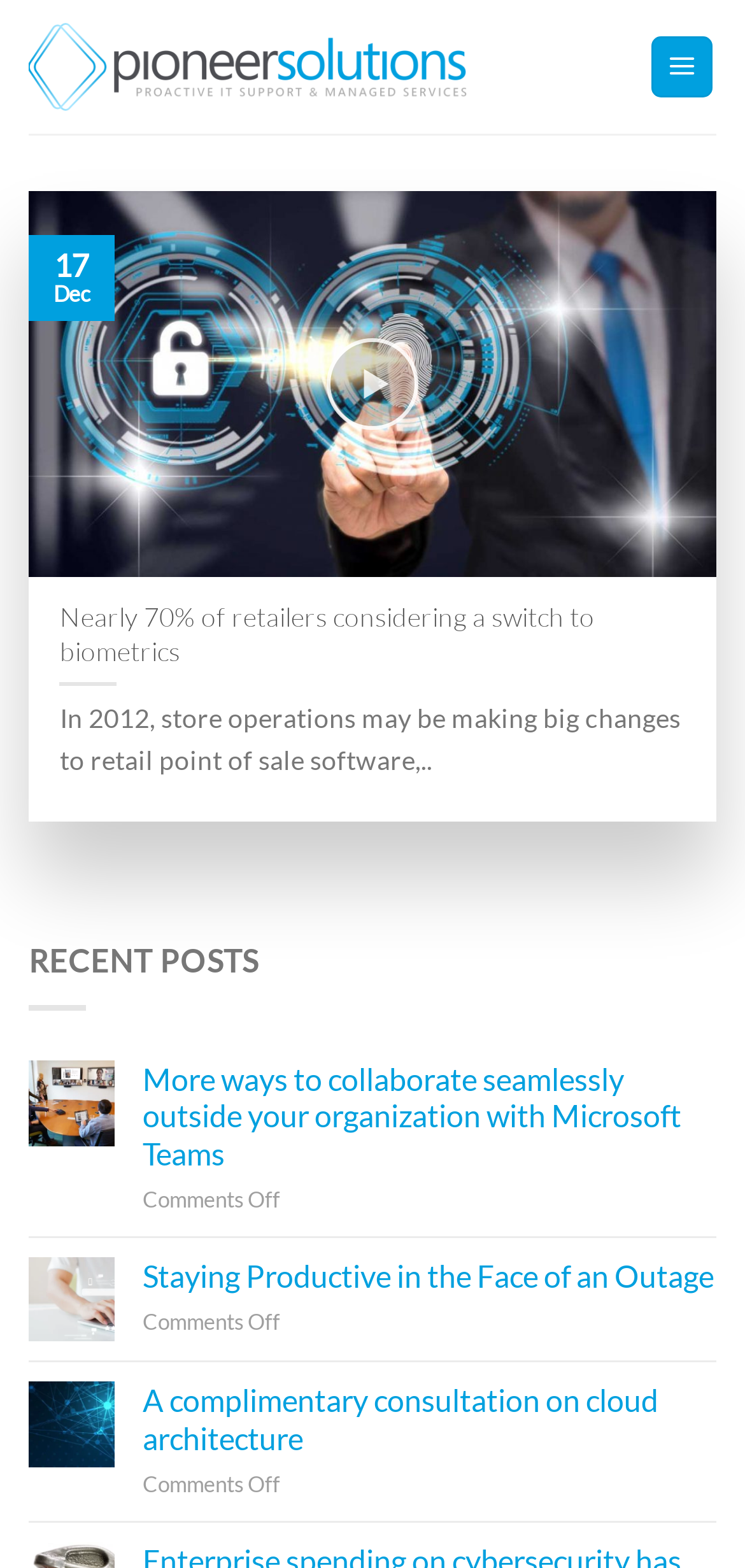Provide a thorough description of the webpage you see.

The webpage is about biometric archives from Pioneer Solutions. At the top left, there is a link to "Pioneer Solutions" accompanied by an image with the same name. On the top right, there is a link to "Menu" that controls the main menu.

Below the top section, there is a heading that reads "Nearly 70% of retailers considering a switch to biometrics" with a link to the same title. Underneath, there is a paragraph of text discussing store operations and retail point of sale software in 2012.

To the left of the heading, there is a layout table with three sections. The top section displays the date "17 Dec" in a compact format. Below the date, there is a section labeled "RECENT POSTS". Underneath, there are three layout tables, each containing a link to a different article and a "Comments Off" label. The articles are titled "More ways to collaborate seamlessly outside your organization with Microsoft Teams", "Staying Productive in the Face of an Outage", and "A complimentary consultation on cloud architecture".